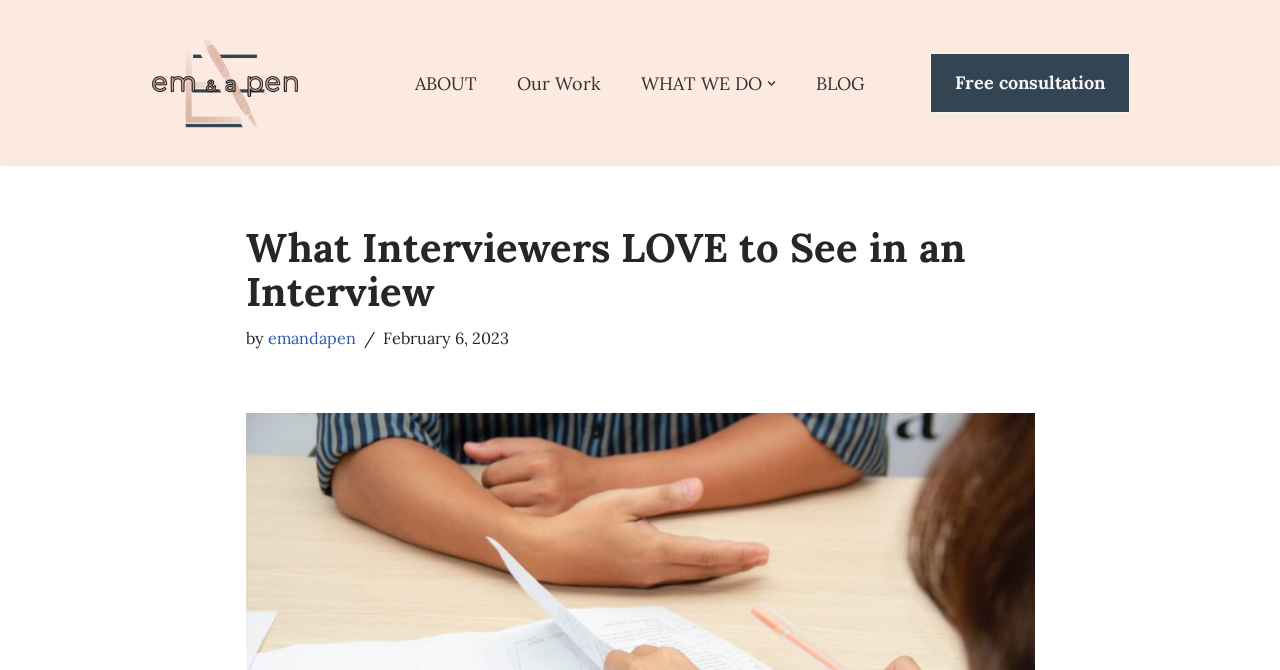Give a comprehensive overview of the webpage, including key elements.

The webpage is about an article titled "What Interviewers LOVE to See in an Interview" from Em and a Pen, LLC, a company offering ghostwriting, resumes, and other writing services. 

At the top left corner, there is a "Skip to content" link. Next to it, on the top center, is the company's name "Em and a Pen, LLC" with a link to its main page. 

On the top right side, there is a primary navigation menu with four items: "ABOUT", "Our Work", "WHAT WE DO", and "BLOG". The "WHAT WE DO" item has a dropdown button with a small dropdown icon next to it. 

Below the navigation menu, there is a prominent call-to-action button "Free consultation" on the top right side. 

The main content of the webpage starts with a heading "What Interviewers LOVE to See in an Interview" in the middle of the page. Below the heading, there is a byline "by emandapen" with a link to the author's profile, followed by the publication date "February 6, 2023".